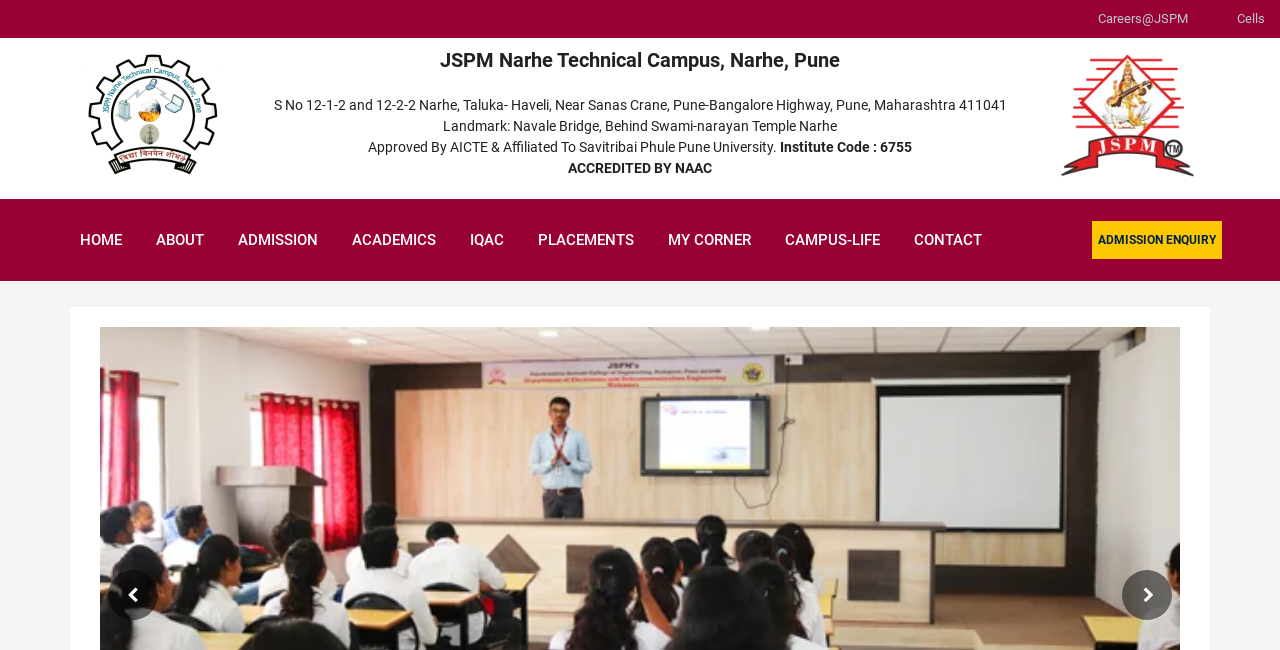Based on the element description "Academics", predict the bounding box coordinates of the UI element.

[0.263, 0.305, 0.352, 0.432]